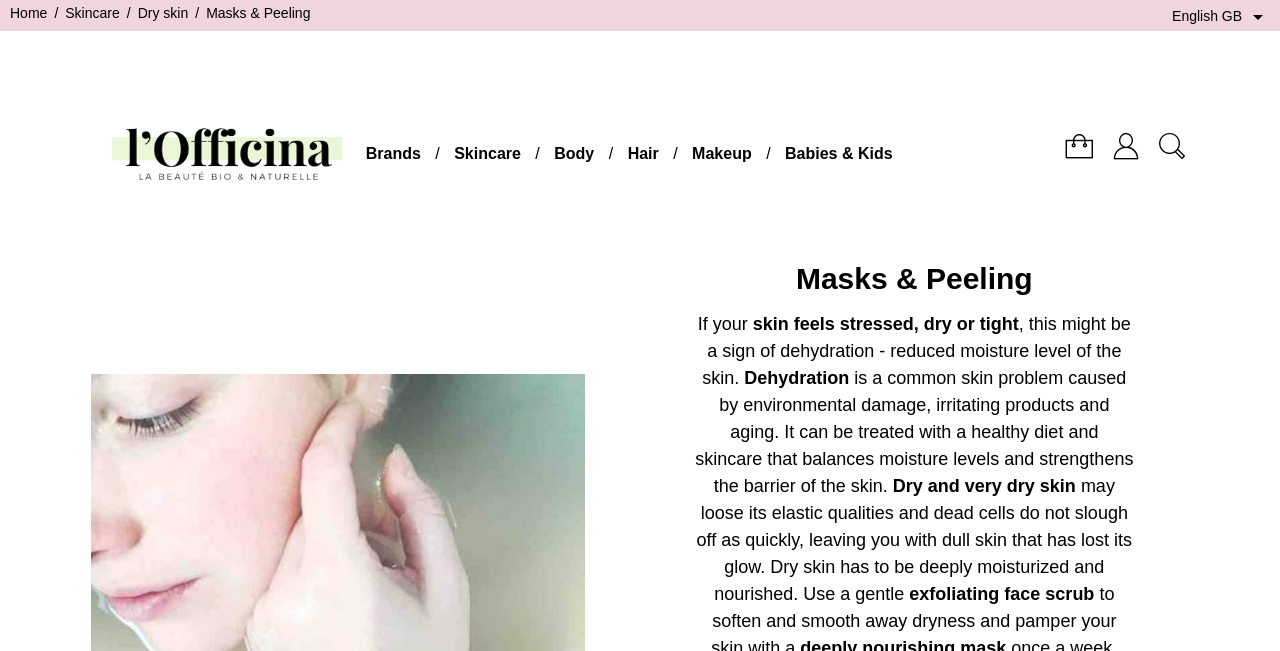Specify the bounding box coordinates (top-left x, top-left y, bottom-right x, bottom-right y) of the UI element in the screenshot that matches this description: Babies & Kids

[0.613, 0.222, 0.697, 0.248]